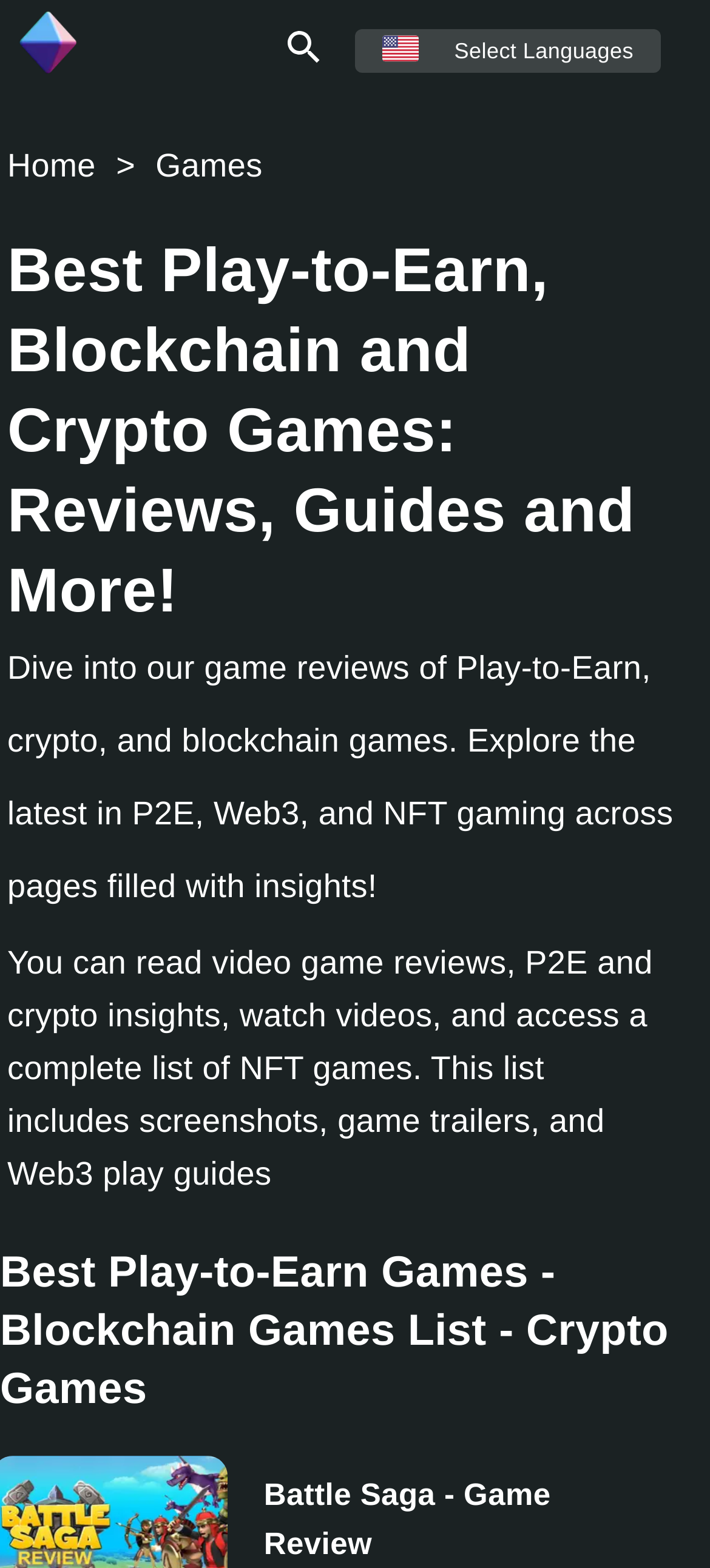What is the purpose of the language options navigation?
Relying on the image, give a concise answer in one word or a brief phrase.

To select languages